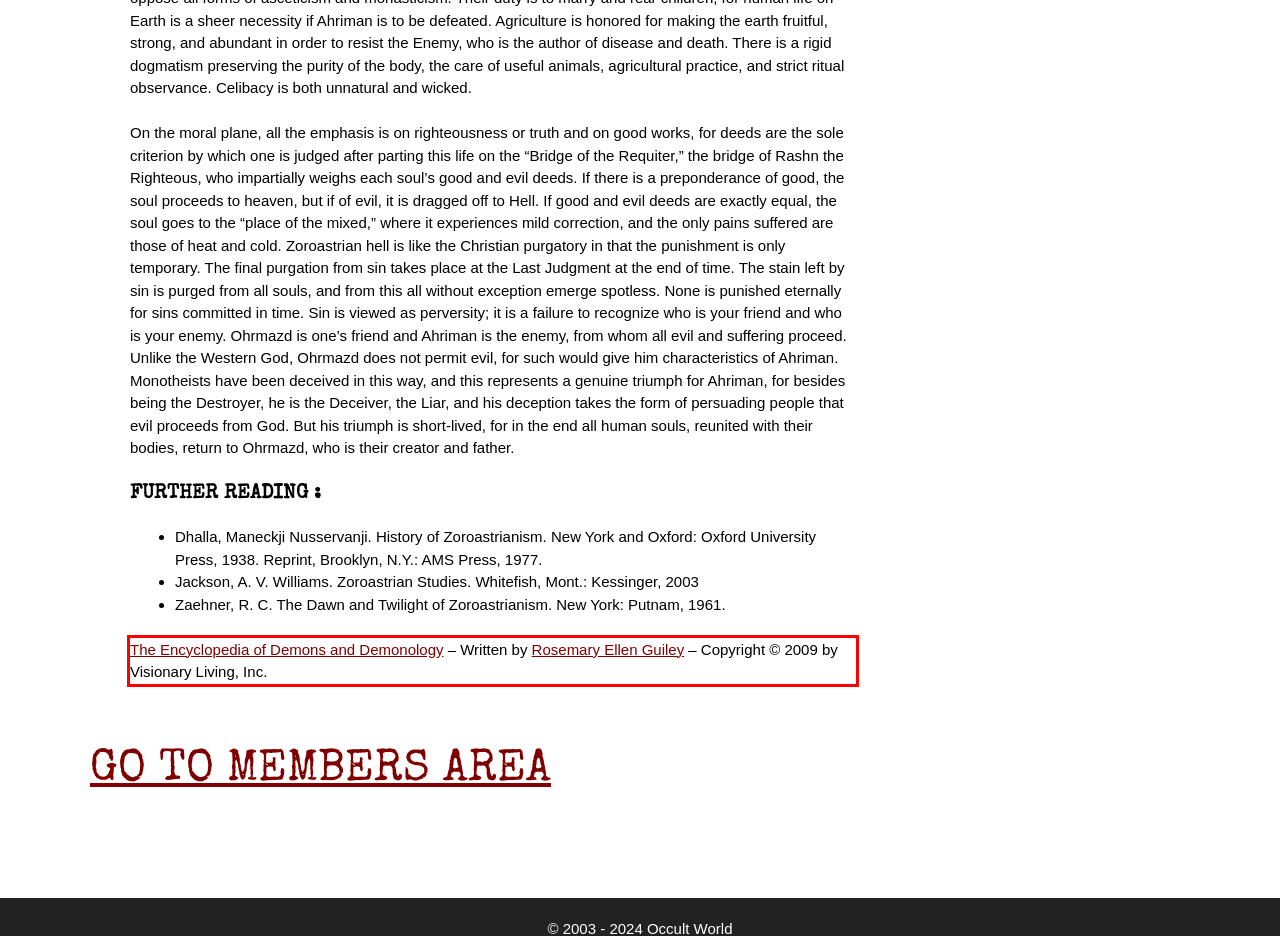There is a screenshot of a webpage with a red bounding box around a UI element. Please use OCR to extract the text within the red bounding box.

The Encyclopedia of Demons and Demonology – Written by Rosemary Ellen Guiley – Copyright © 2009 by Visionary Living, Inc.